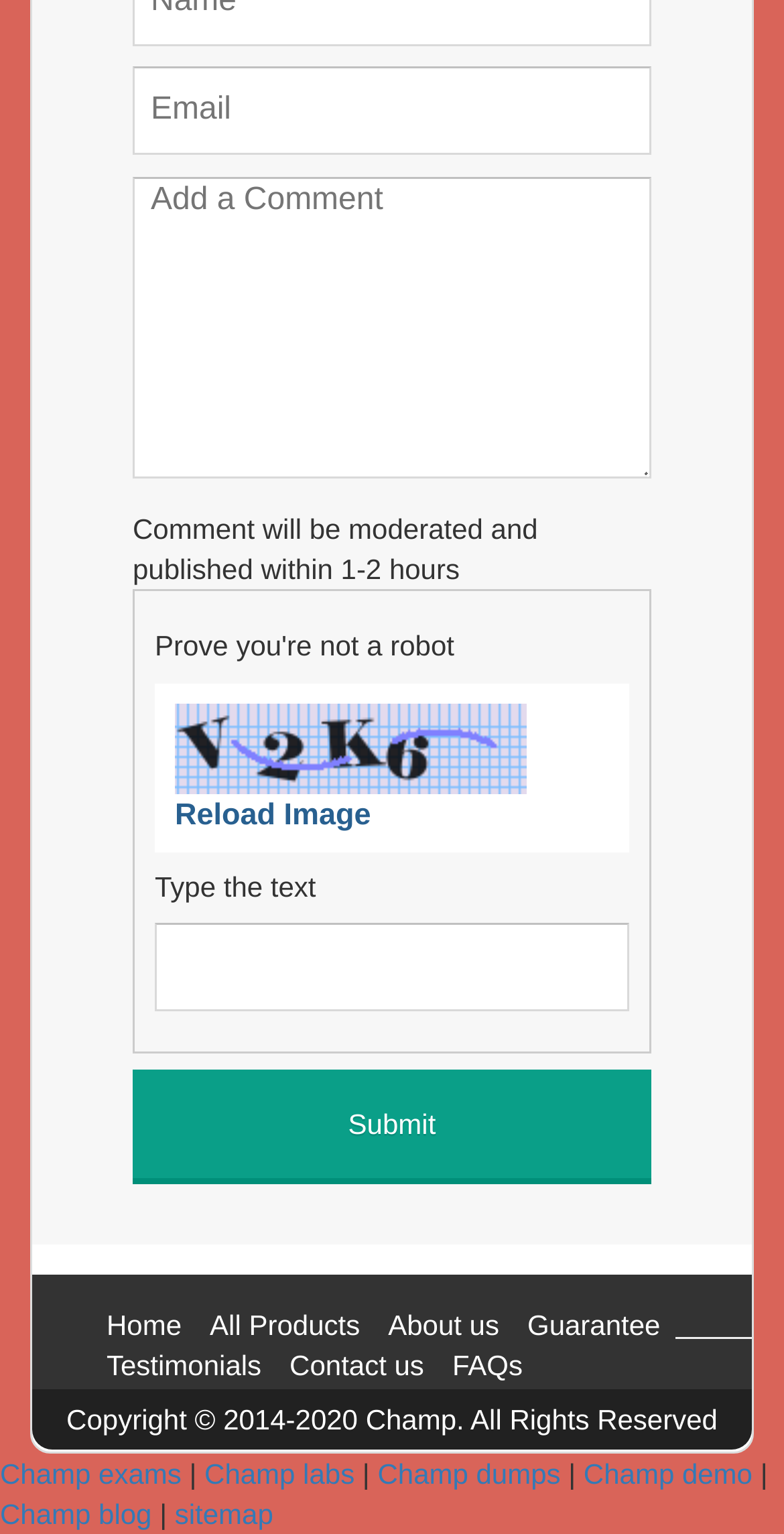Identify the bounding box coordinates of the part that should be clicked to carry out this instruction: "Reload the CAPTCHA image".

[0.223, 0.517, 0.473, 0.545]